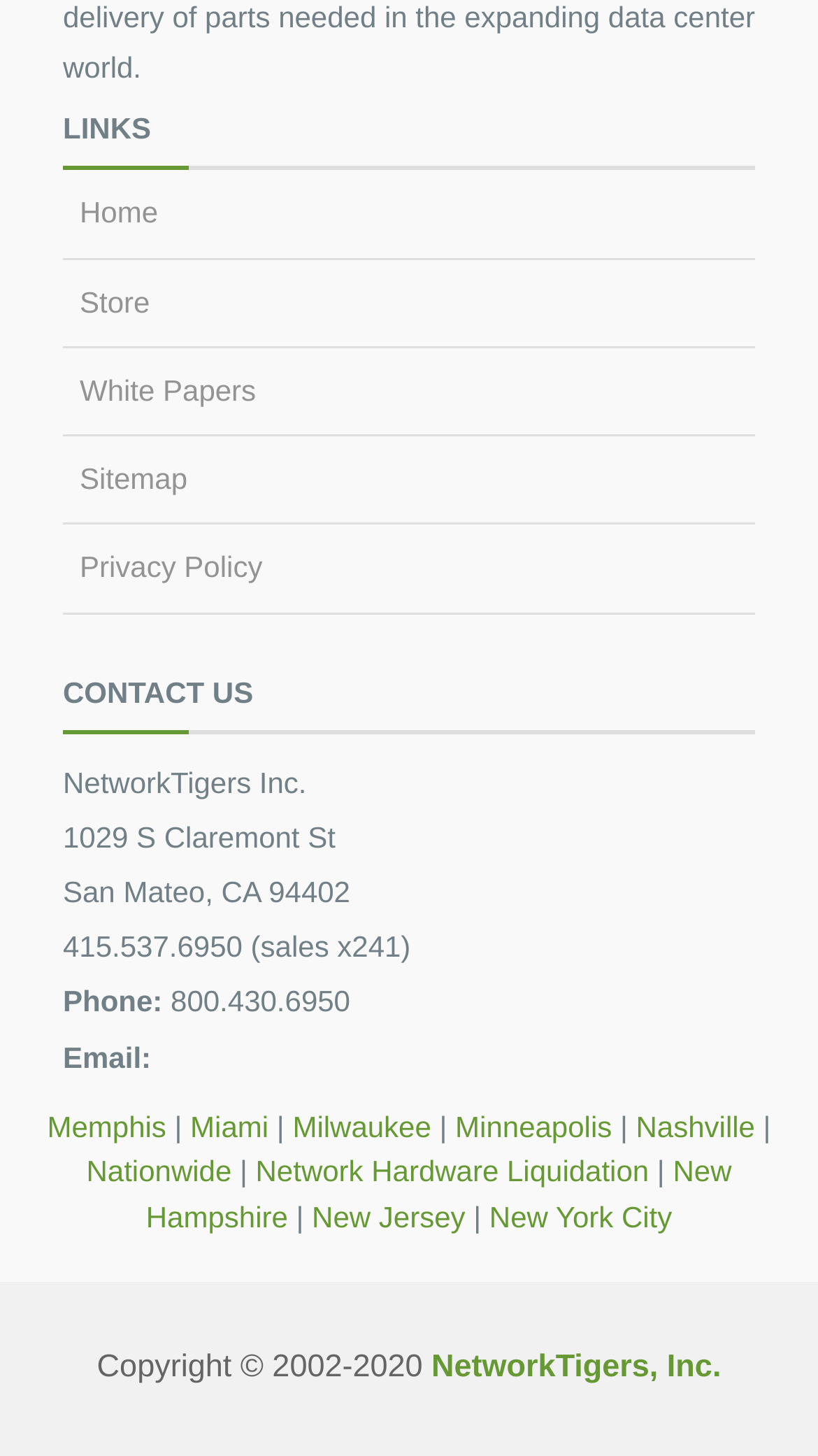Determine the bounding box coordinates of the UI element that matches the following description: "New York City". The coordinates should be four float numbers between 0 and 1 in the format [left, top, right, bottom].

[0.598, 0.823, 0.822, 0.847]